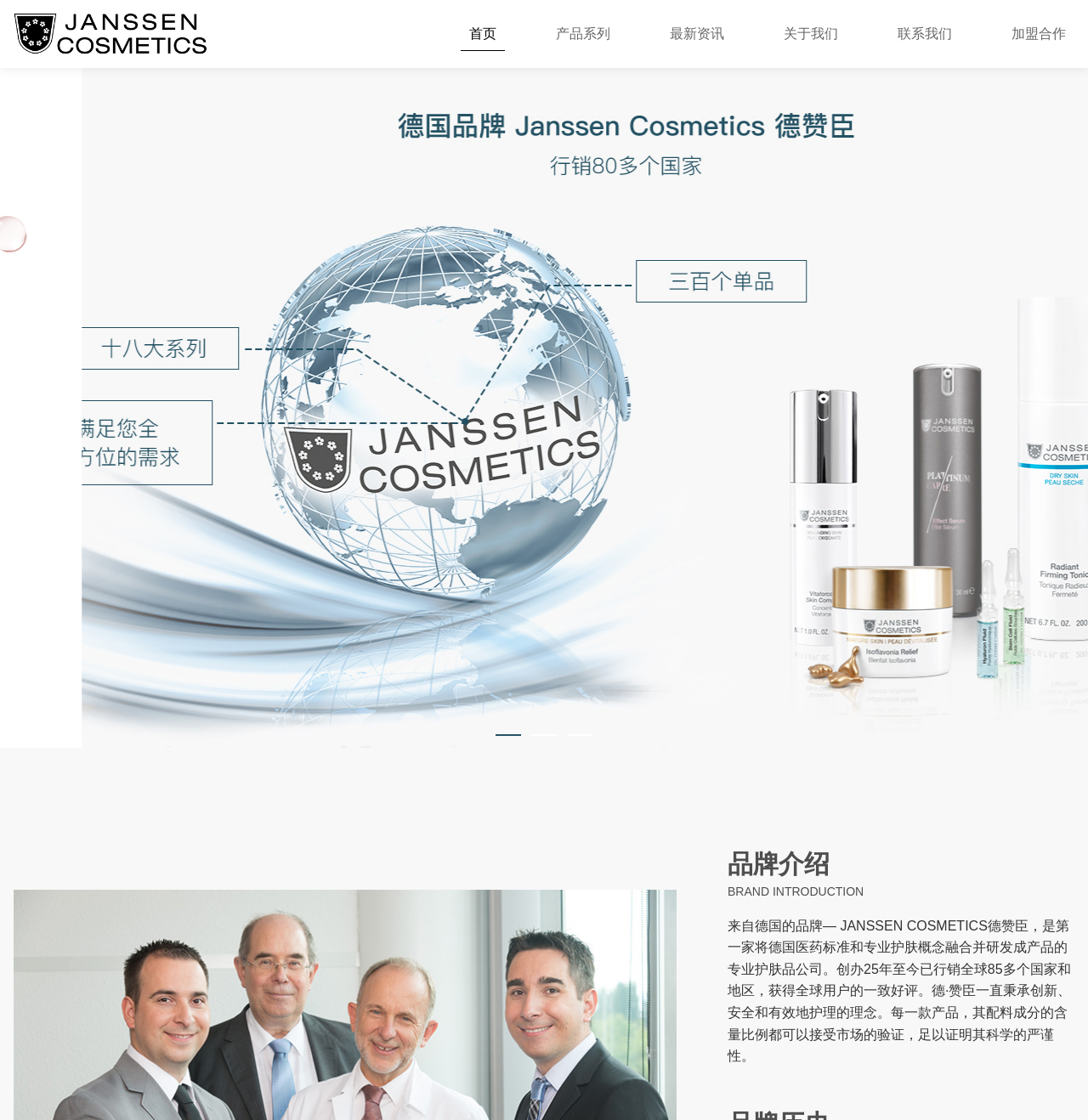Determine the bounding box coordinates for the HTML element mentioned in the following description: "Resources". The coordinates should be a list of four floats ranging from 0 to 1, represented as [left, top, right, bottom].

None